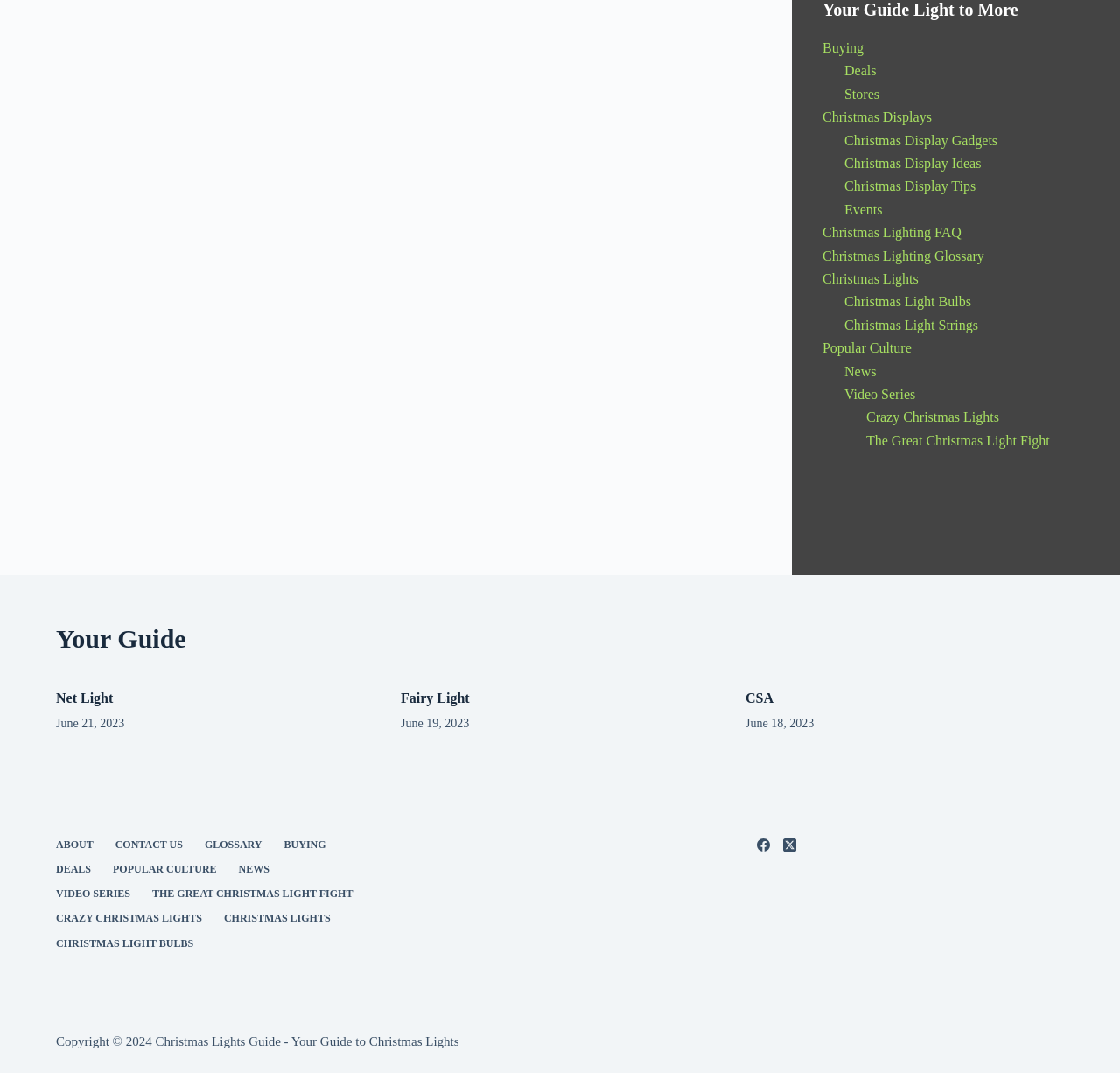Can you pinpoint the bounding box coordinates for the clickable element required for this instruction: "Learn about Christmas Display Gadgets"? The coordinates should be four float numbers between 0 and 1, i.e., [left, top, right, bottom].

[0.754, 0.124, 0.891, 0.138]